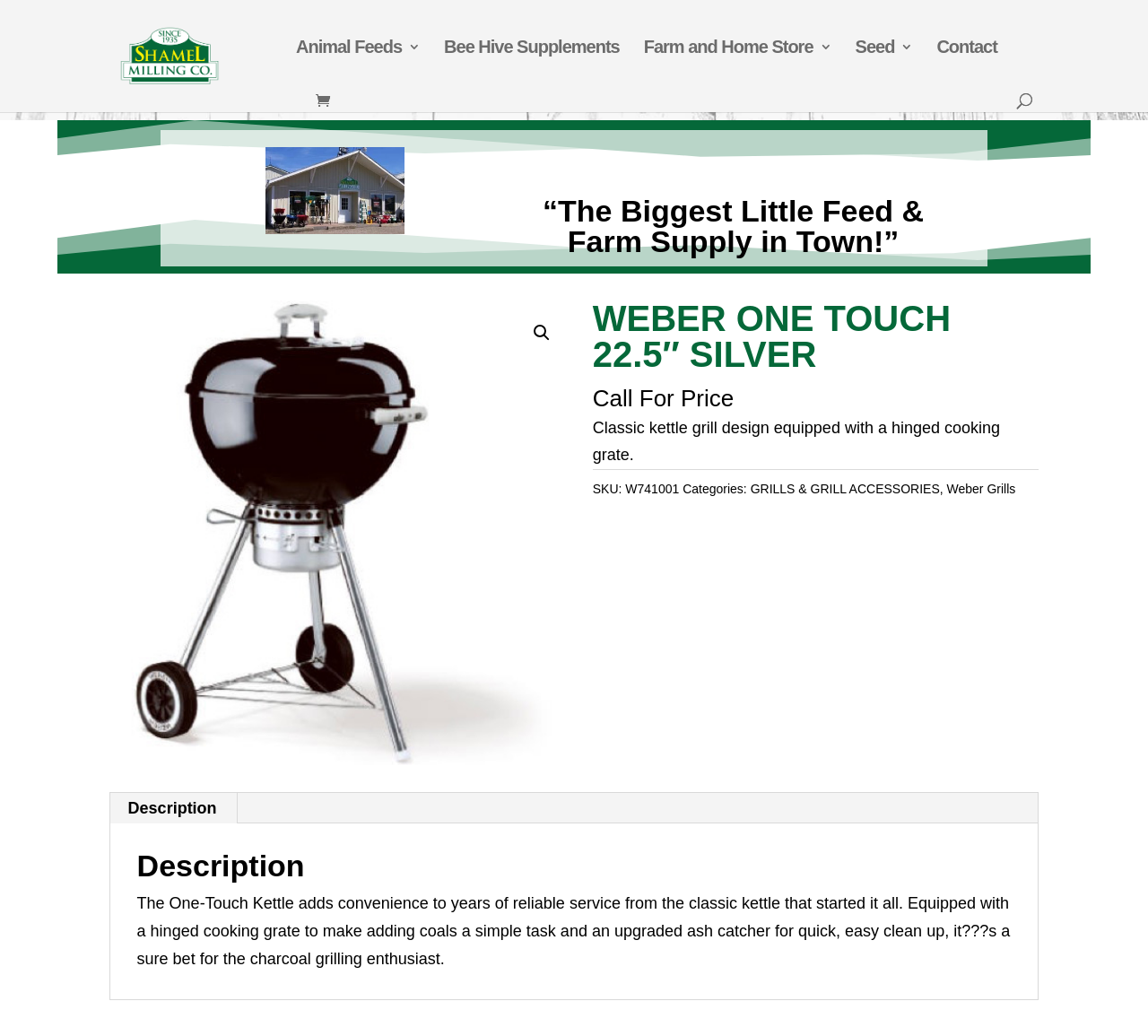Please specify the bounding box coordinates of the clickable section necessary to execute the following command: "Read the 'Inspiration' section".

None